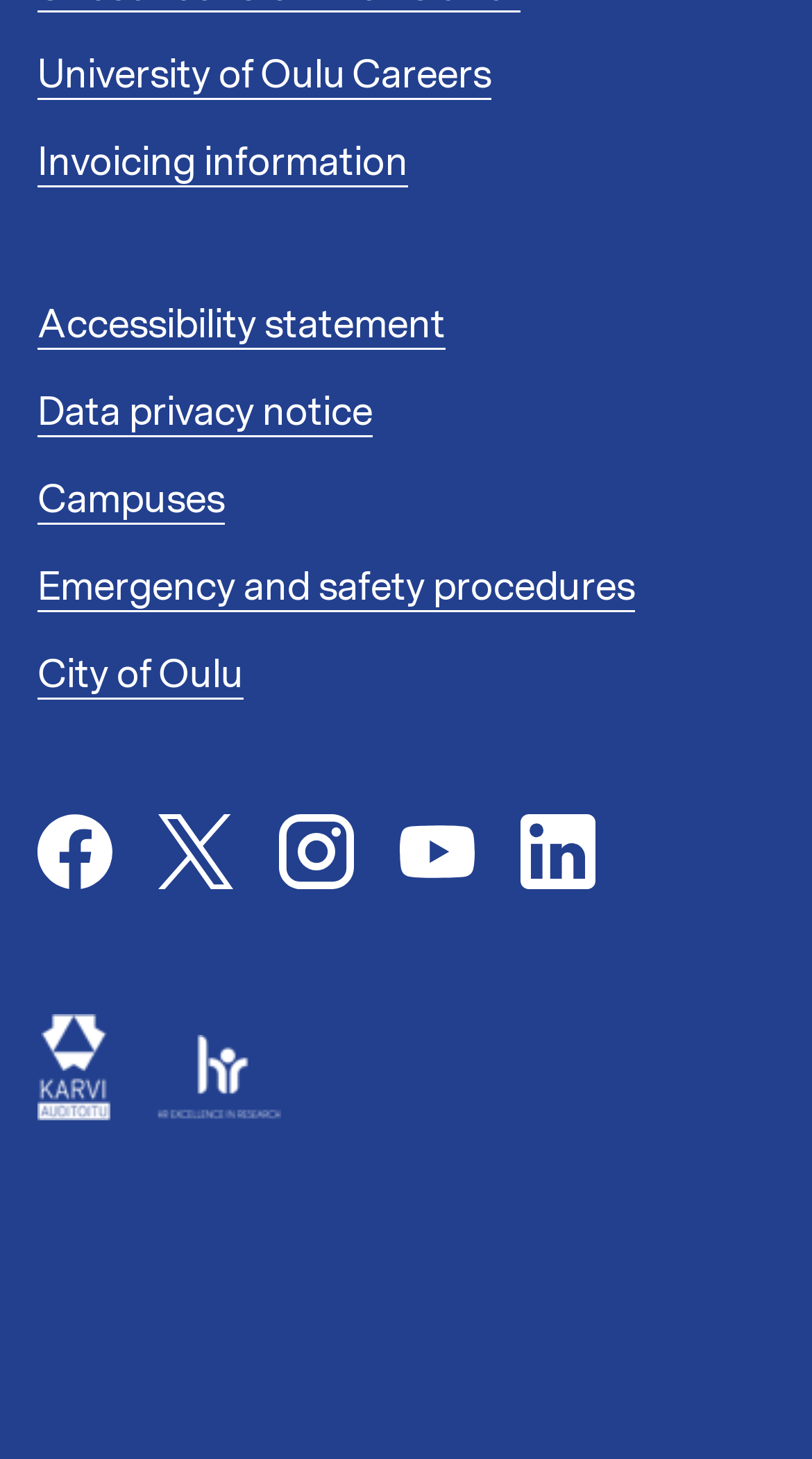What is the name of the university? Refer to the image and provide a one-word or short phrase answer.

University of Oulu